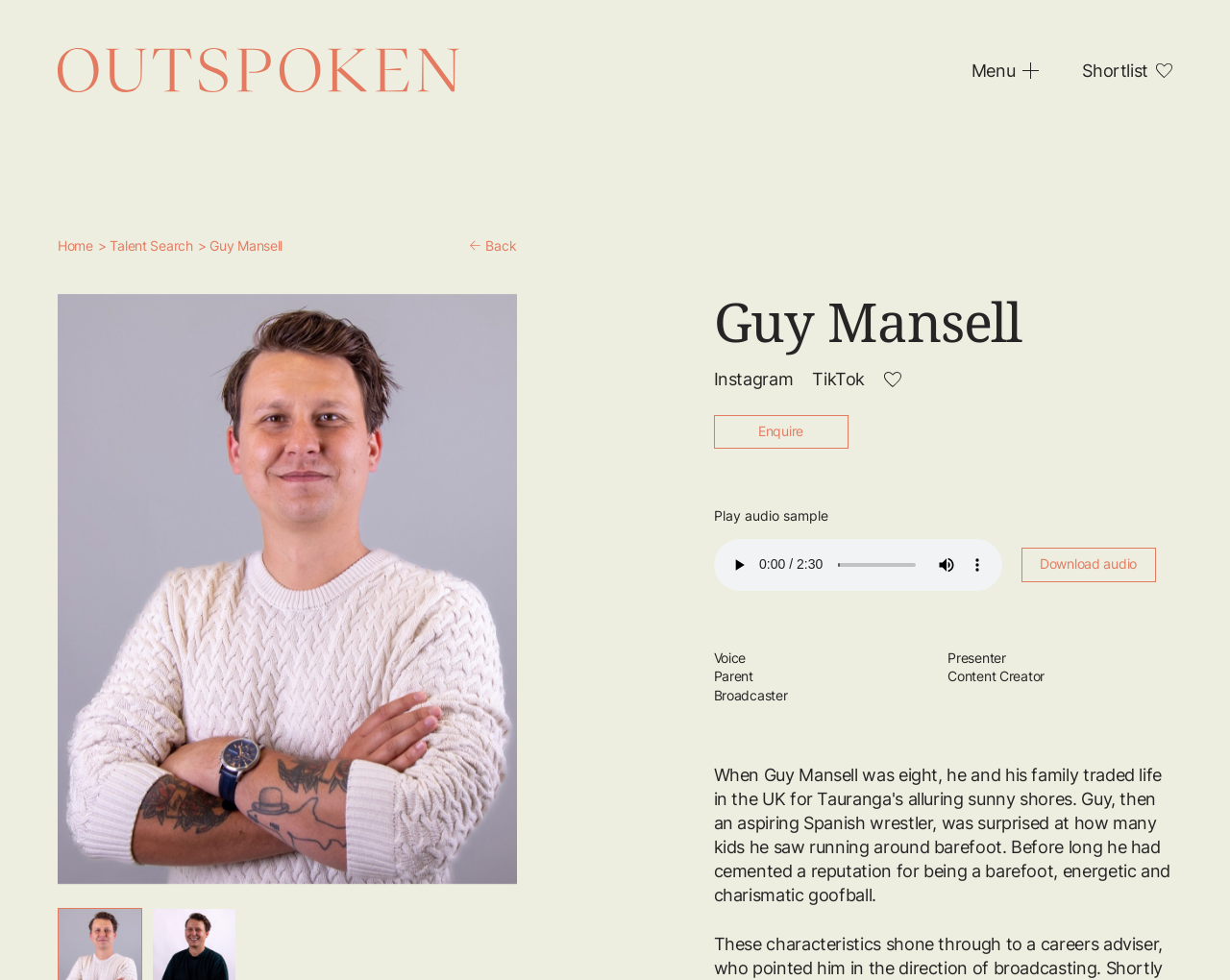Find the bounding box coordinates of the element to click in order to complete the given instruction: "Play the audio sample."

[0.588, 0.561, 0.613, 0.592]